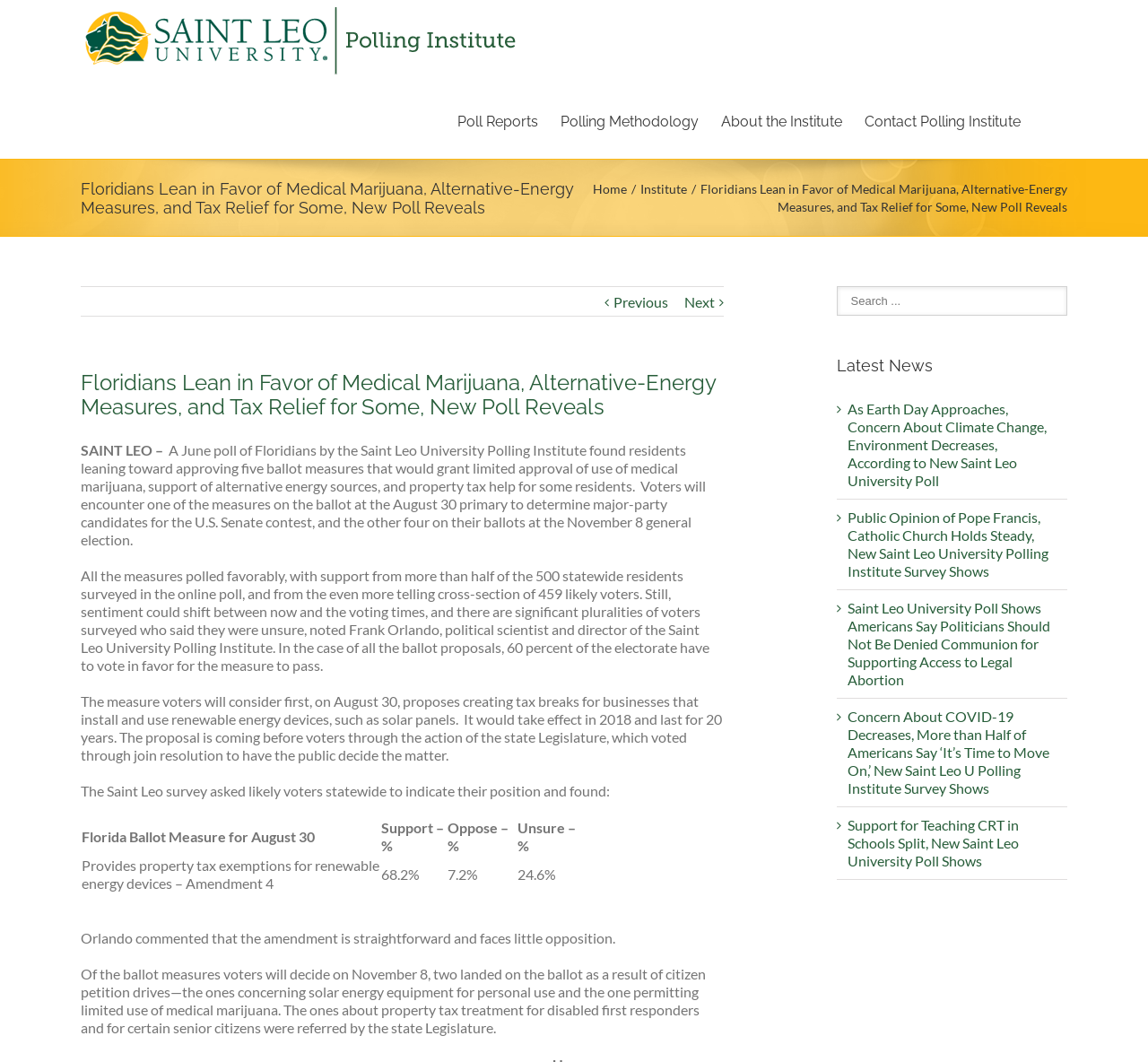Please give a succinct answer to the question in one word or phrase:
What is the percentage of support for the ballot measure 'Provides property tax exemptions for renewable energy devices – Amendment 4'?

68.2%